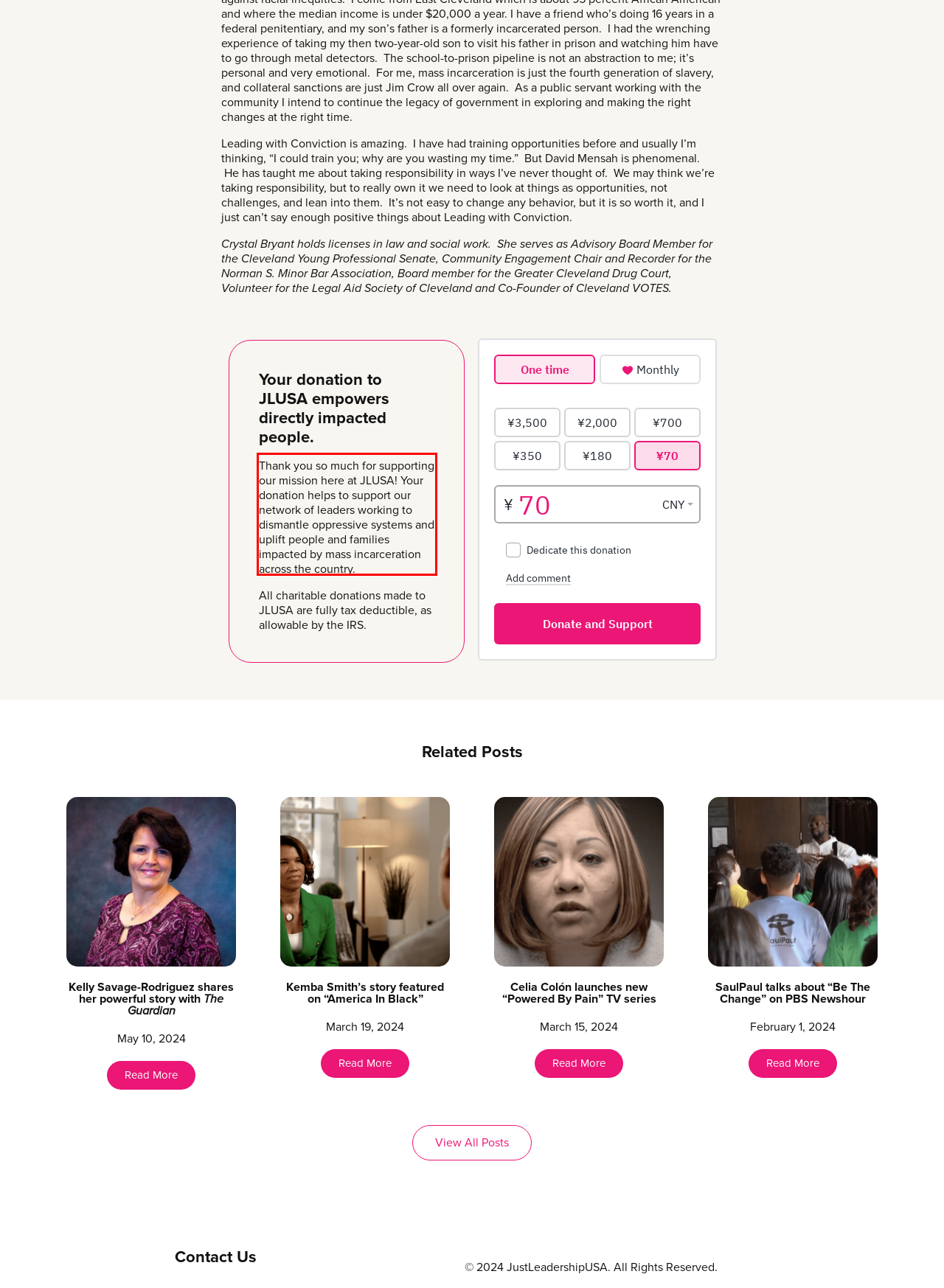Analyze the screenshot of the webpage and extract the text from the UI element that is inside the red bounding box.

Thank you so much for supporting our mission here at JLUSA! Your donation helps to support our network of leaders working to dismantle oppressive systems and uplift people and families impacted by mass incarceration across the country.